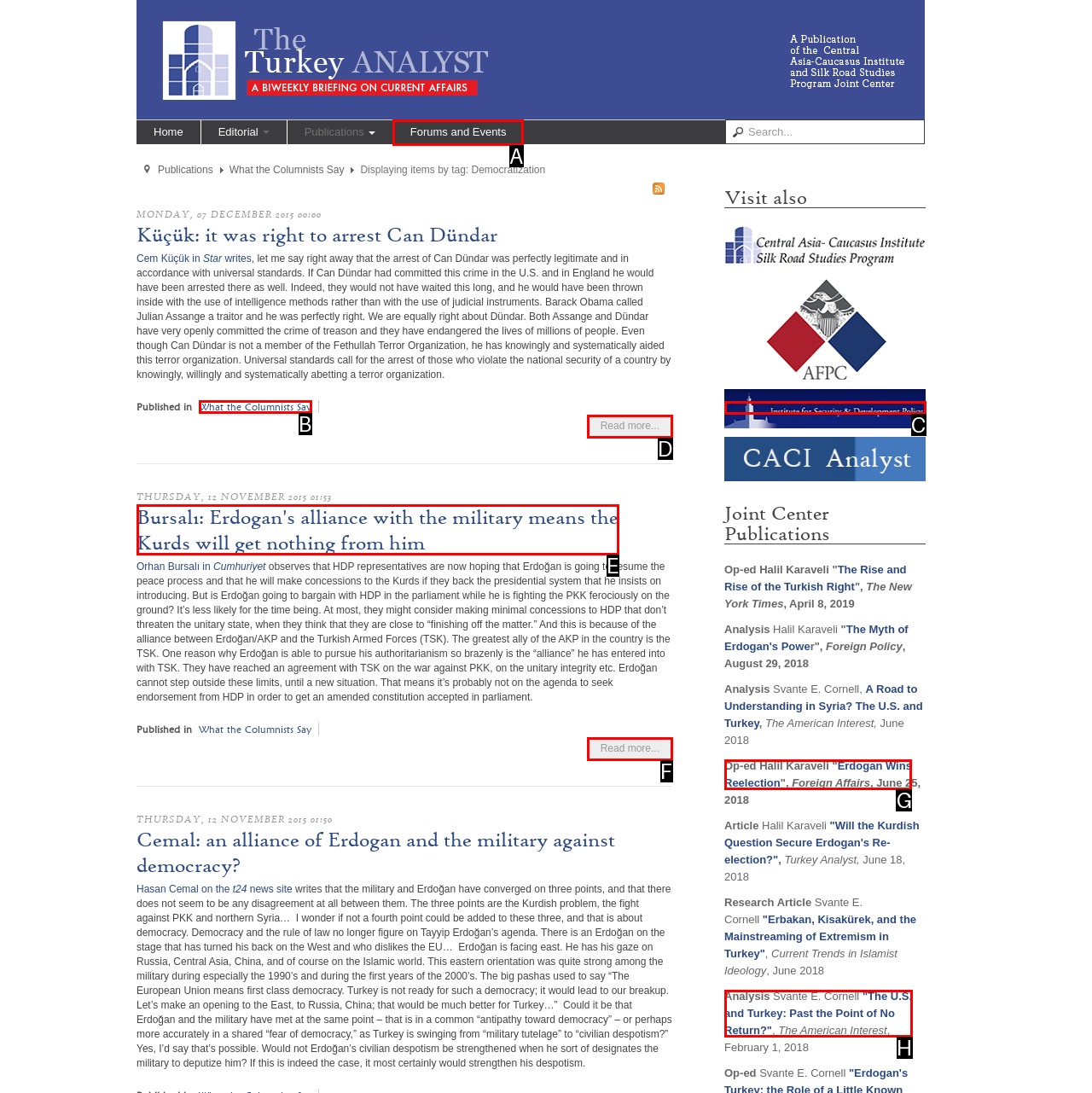Using the description: Forums and Events, find the best-matching HTML element. Indicate your answer with the letter of the chosen option.

A